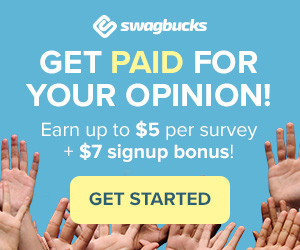Provide a thorough description of the image, including all visible elements.

The image features an engaging advertisement for Swagbucks, inviting viewers to "Get Paid for Your Opinion!" The vibrant design emphasizes the opportunity to earn up to $5 per survey, along with a $7 signup bonus for new participants. To further entice potential users, the text is complemented by a background of numerous hands raised, symbolizing participation and engagement. This visually striking call-to-action encourages individuals to take advantage of the survey opportunities provided by Swagbucks, with a clear "GET STARTED" button prominently displayed to facilitate easy access to the program.